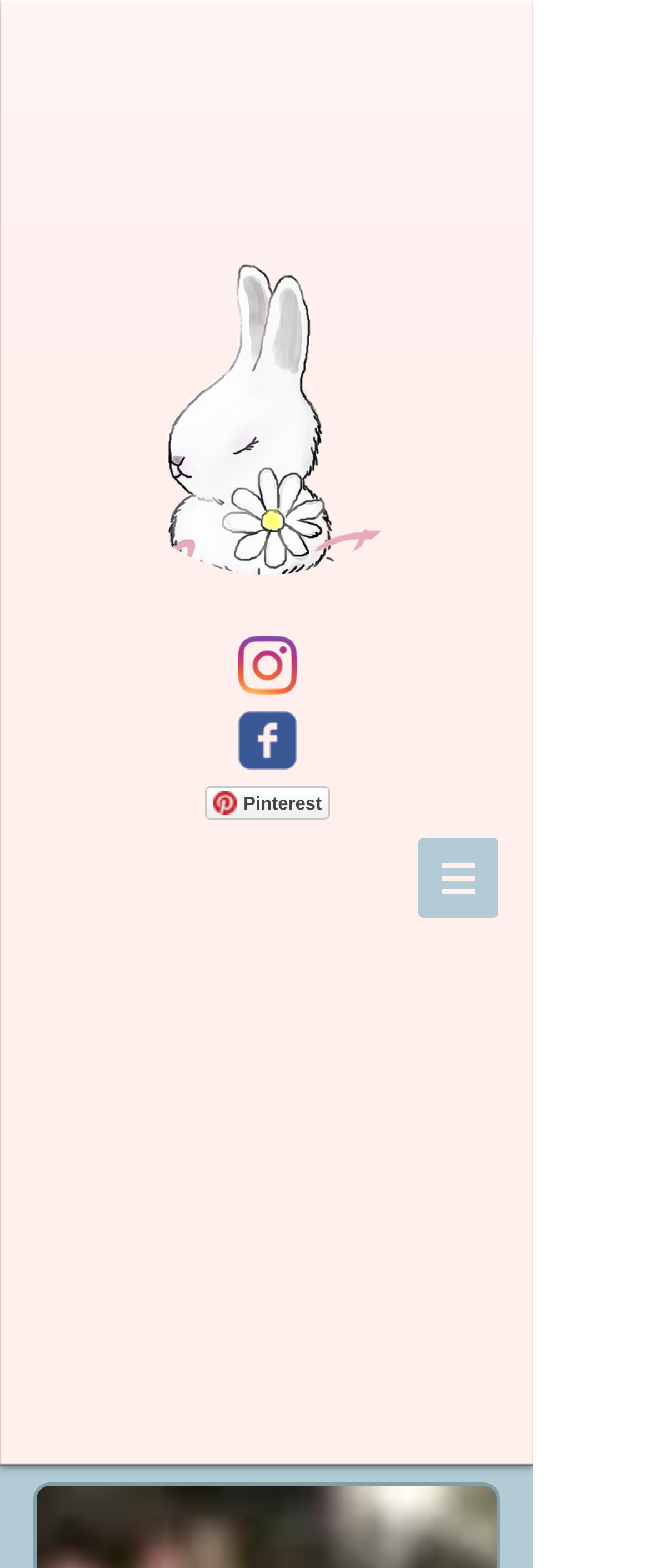Using the provided element description: "aria-label="Daniella Ramos Photography Facebook"", determine the bounding box coordinates of the corresponding UI element in the screenshot.

[0.367, 0.454, 0.456, 0.491]